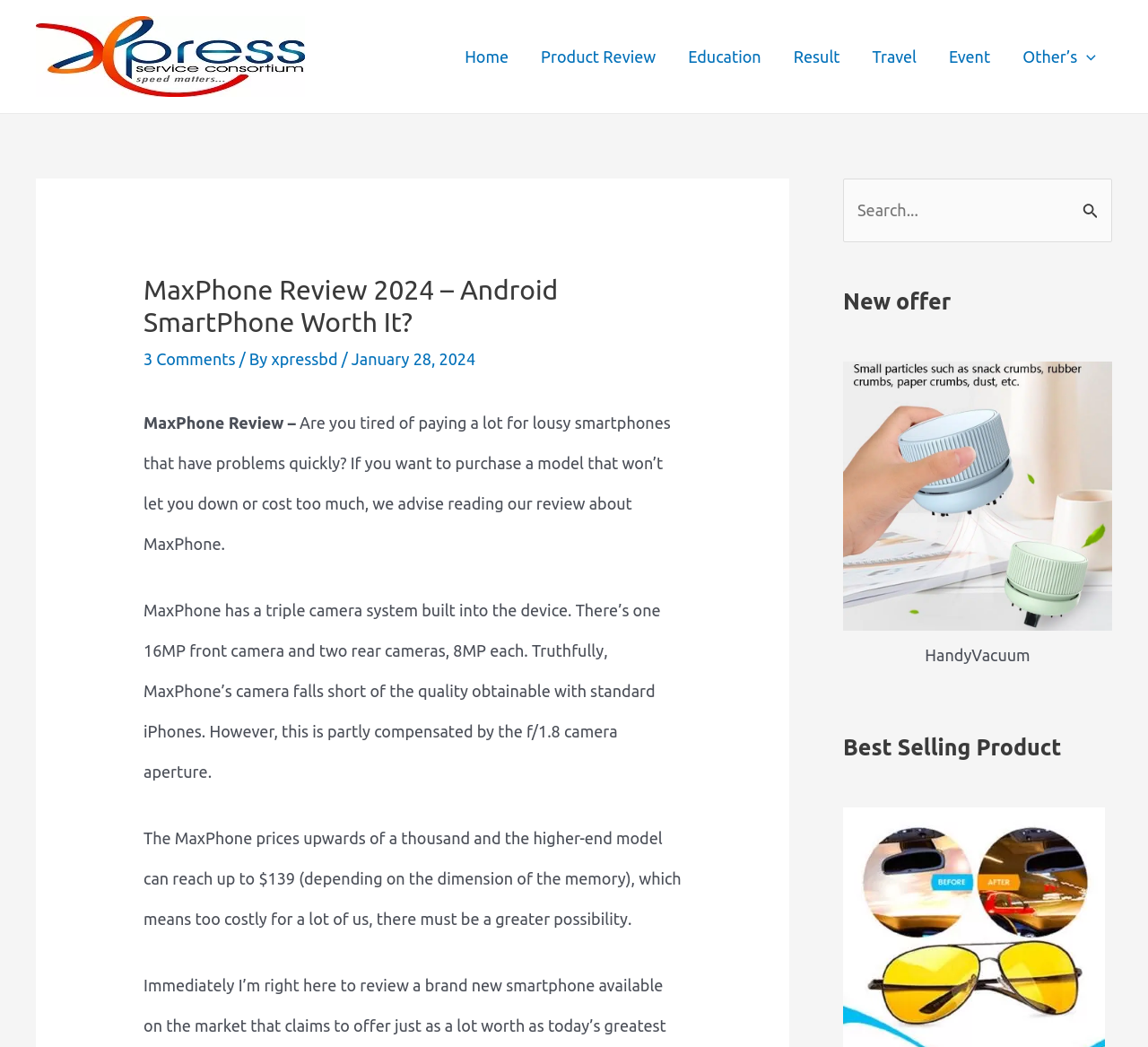Provide a brief response to the question below using one word or phrase:
What is the name of the smartphone being reviewed?

MaxPhone